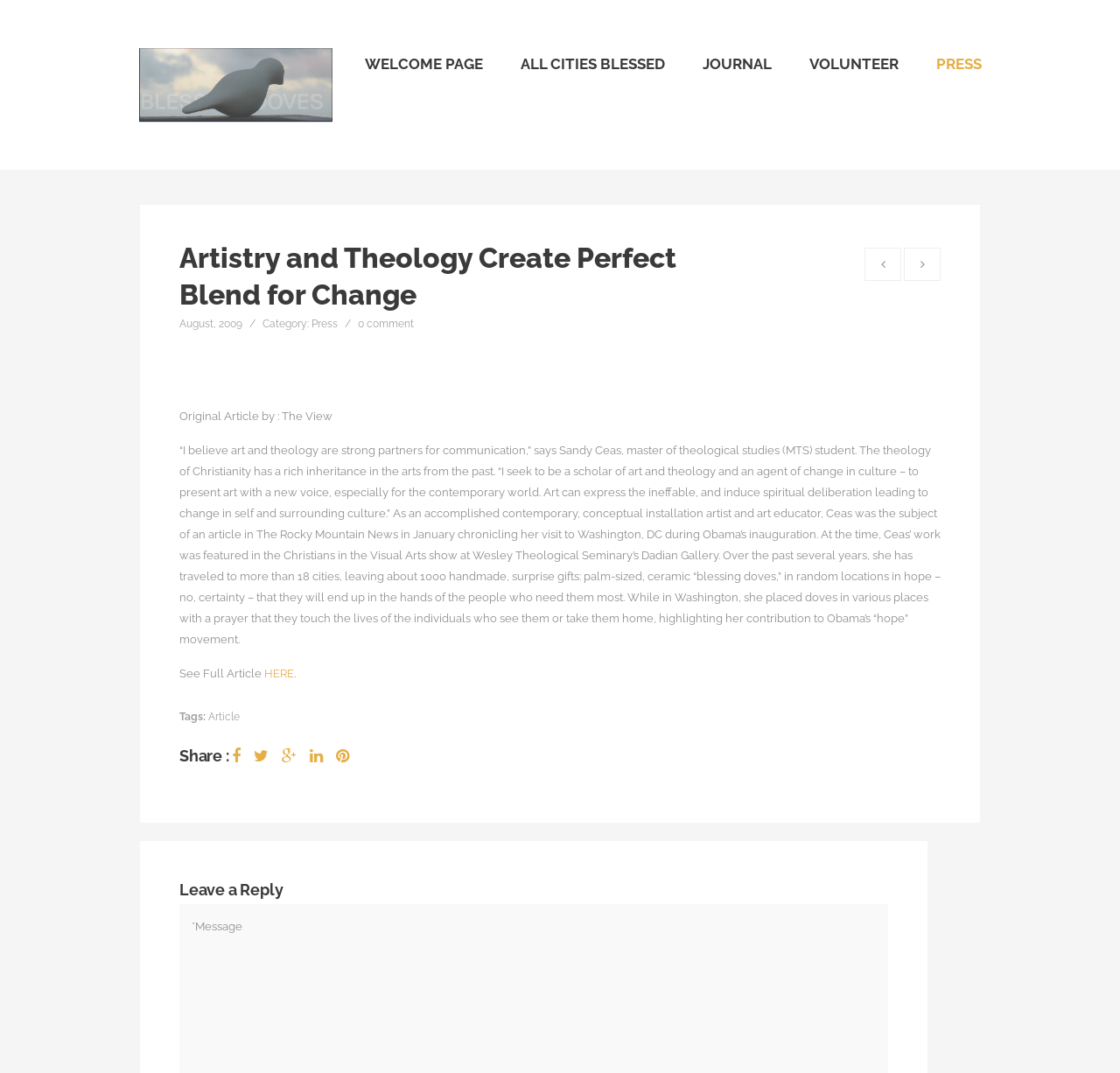Identify the bounding box coordinates of the area that should be clicked in order to complete the given instruction: "Visit the 'Press' page". The bounding box coordinates should be four float numbers between 0 and 1, i.e., [left, top, right, bottom].

[0.278, 0.296, 0.302, 0.308]